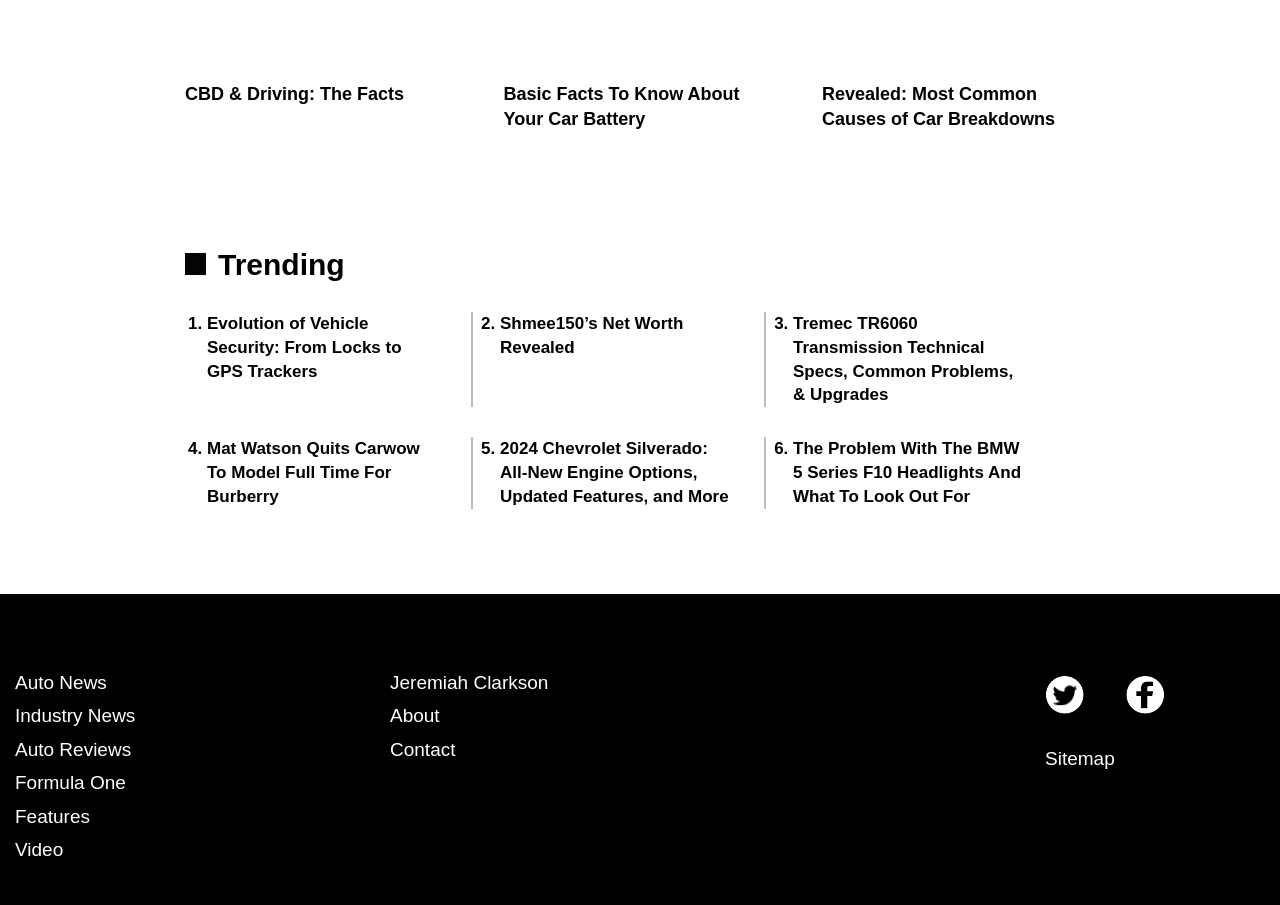Predict the bounding box of the UI element that fits this description: "CBD & Driving: The Facts".

[0.145, 0.092, 0.316, 0.115]